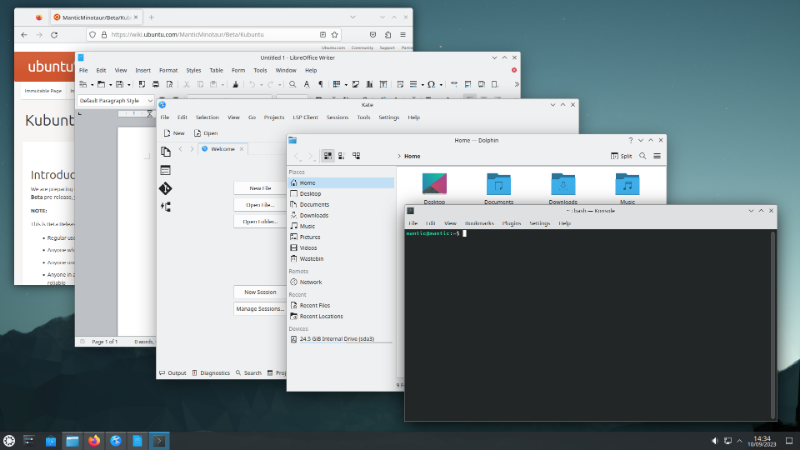From the details in the image, provide a thorough response to the question: What is the web browser accessing?

In the background, a web browser is visible, and it is accessing the Kubuntu support page, which suggests that the user is seeking help or information related to Kubuntu.